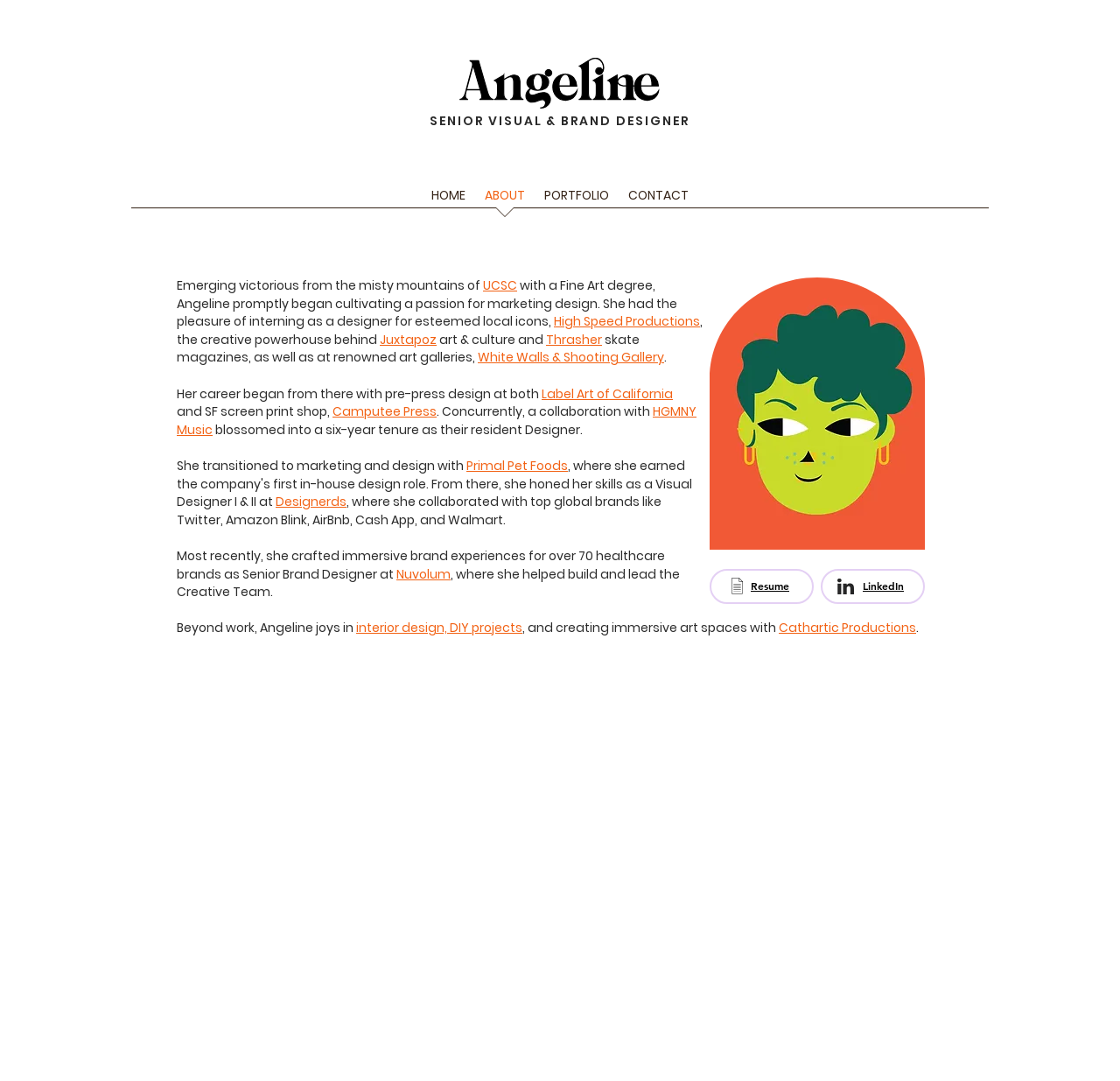Using the webpage screenshot, locate the HTML element that fits the following description and provide its bounding box: "Primal Pet Foods".

[0.416, 0.423, 0.507, 0.439]